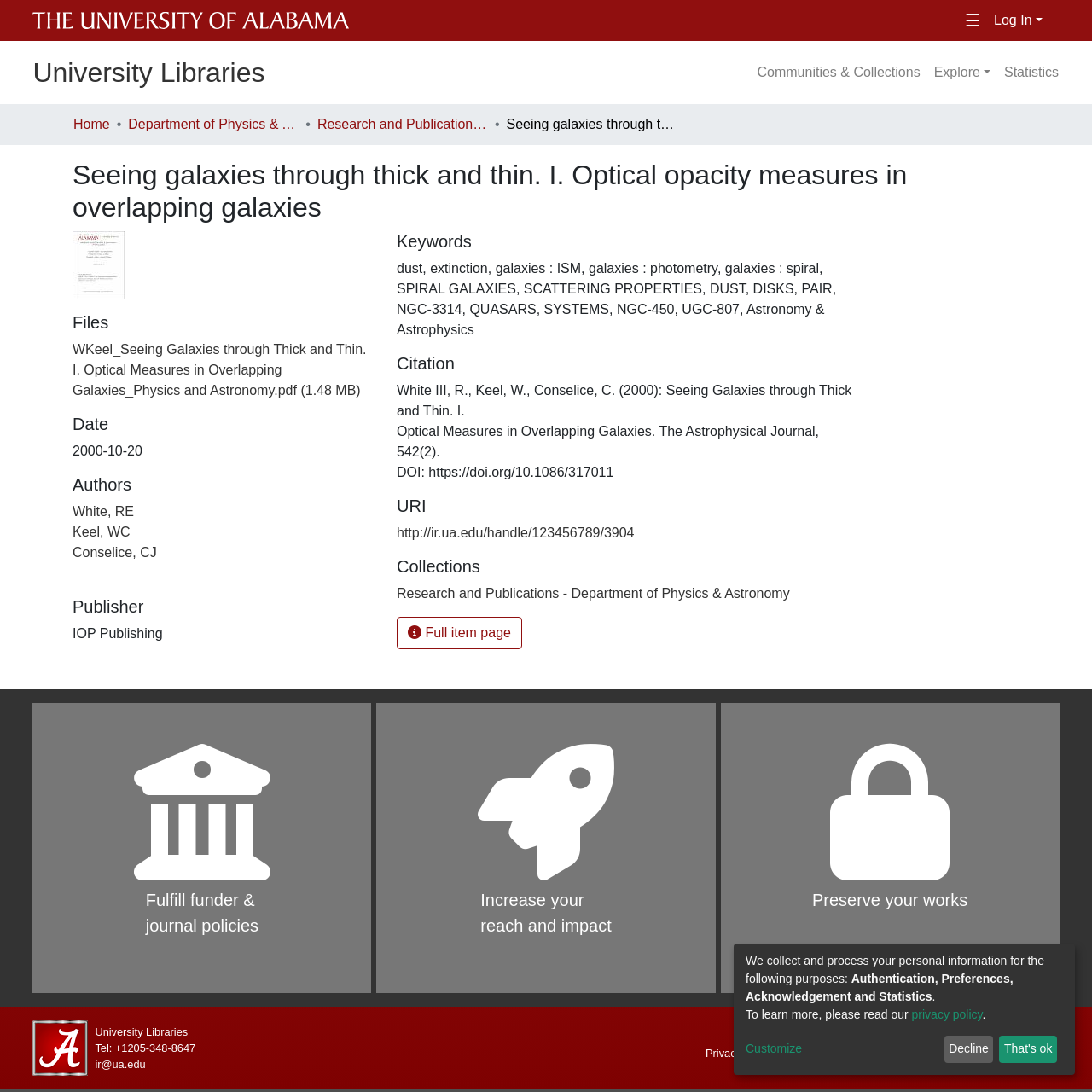What is the name of the university?
Answer with a single word or phrase by referring to the visual content.

The University of Alabama